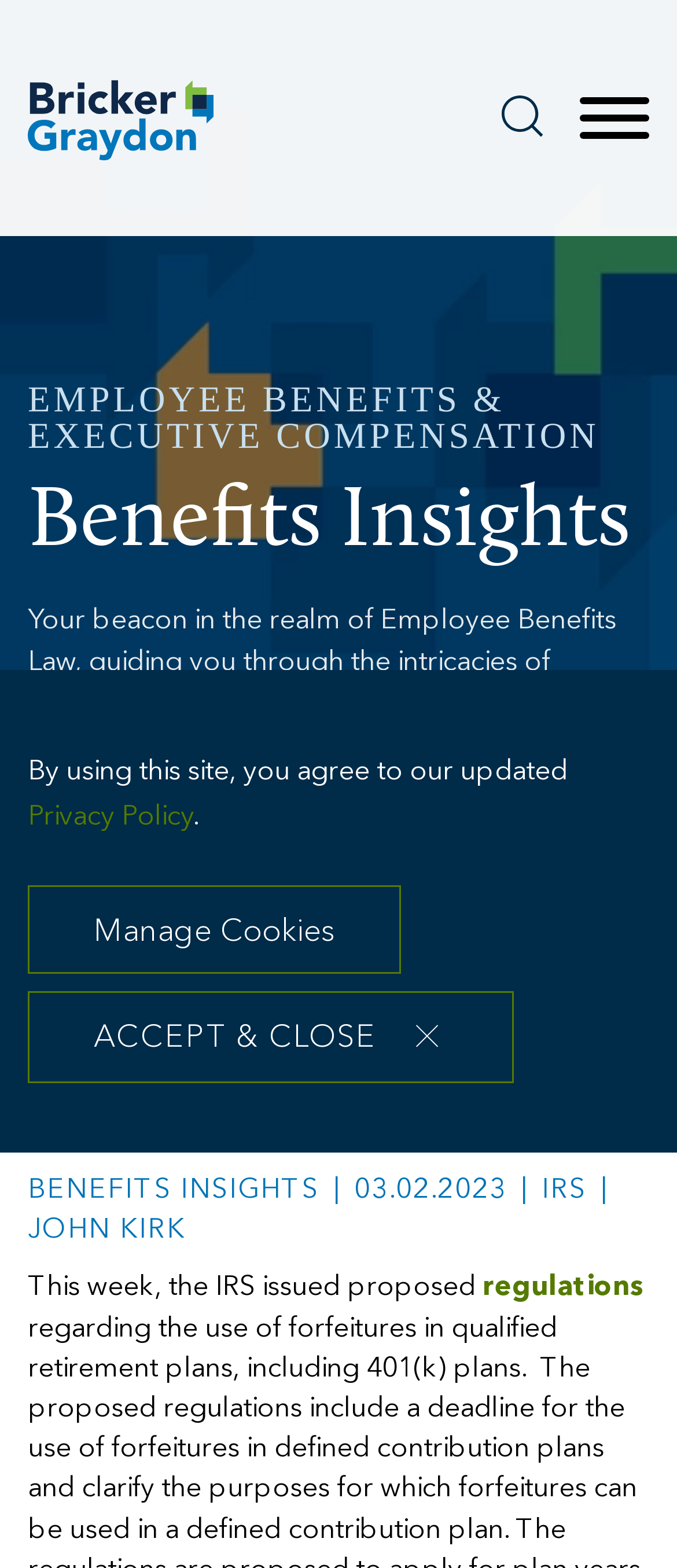What is the name of the law firm?
Using the visual information from the image, give a one-word or short-phrase answer.

Bricker Graydon LLP